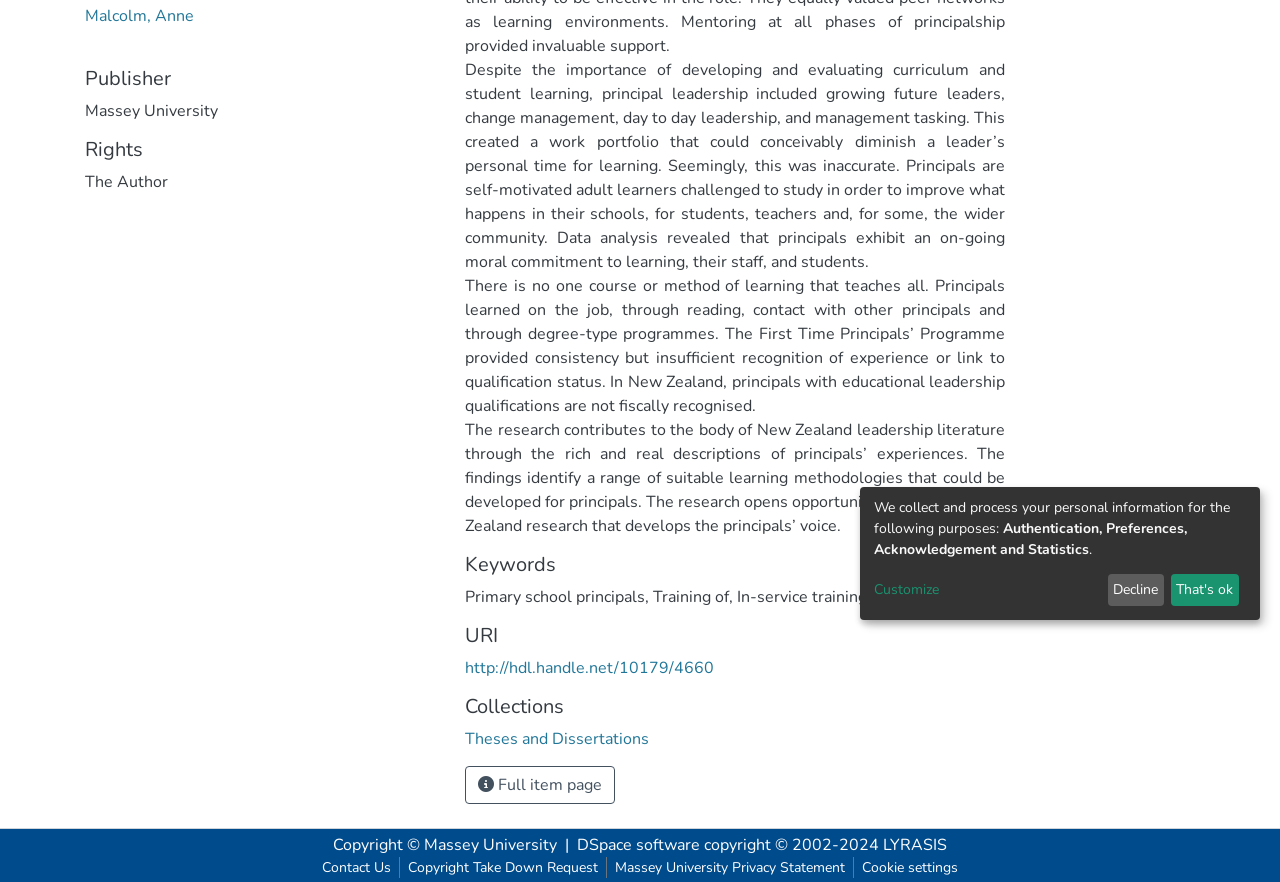From the webpage screenshot, predict the bounding box coordinates (top-left x, top-left y, bottom-right x, bottom-right y) for the UI element described here: Massey University Privacy Statement

[0.474, 0.971, 0.666, 0.995]